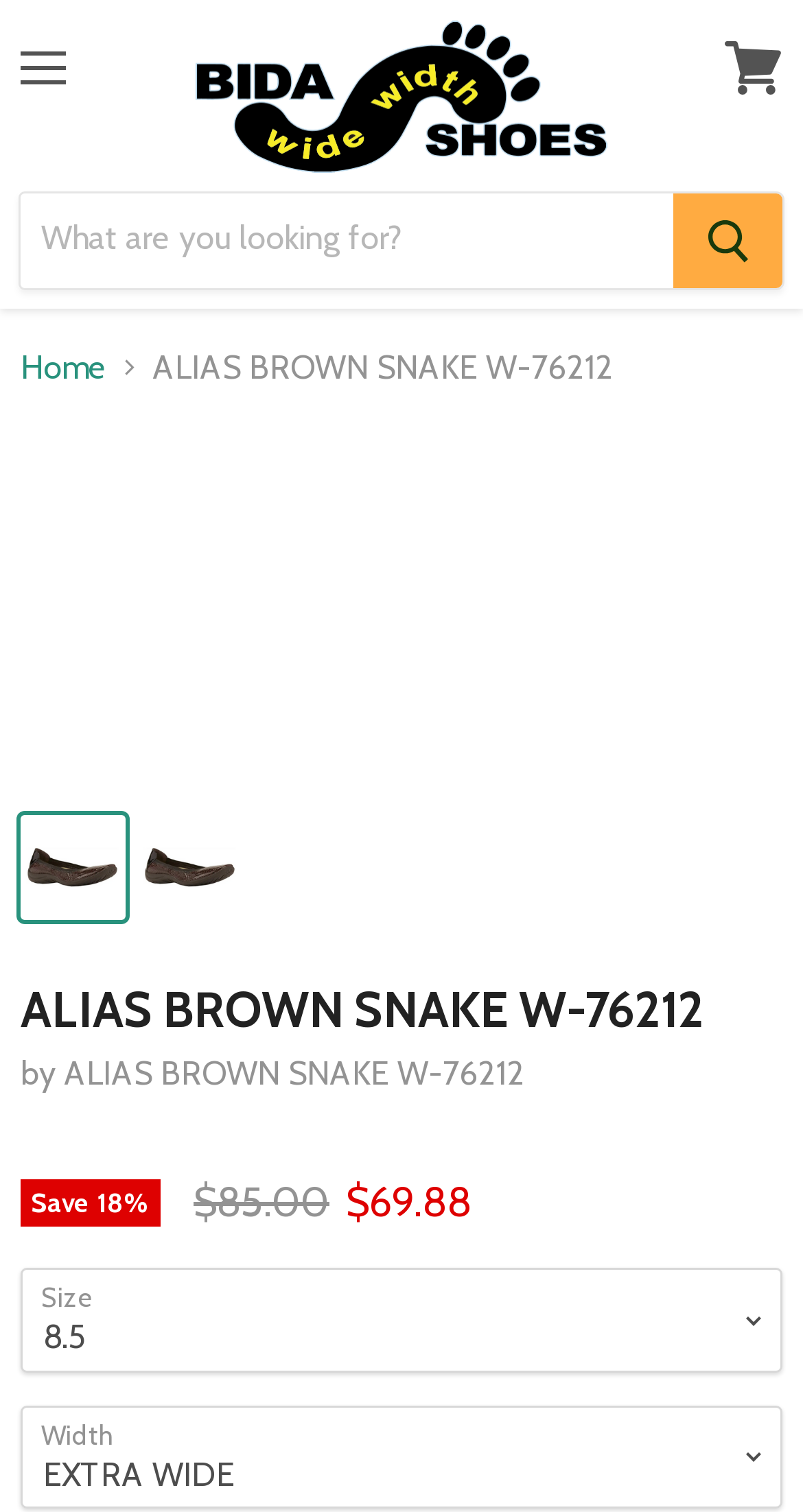Please identify the bounding box coordinates of the clickable region that I should interact with to perform the following instruction: "Search for something". The coordinates should be expressed as four float numbers between 0 and 1, i.e., [left, top, right, bottom].

[0.026, 0.127, 0.838, 0.19]